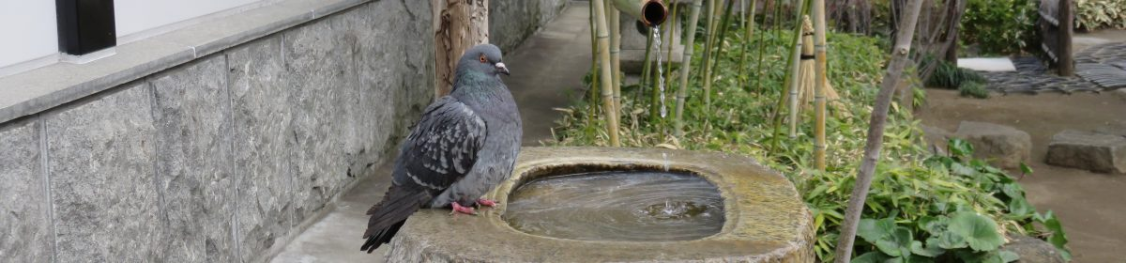Provide a comprehensive description of the image.

A pigeon perches calmly on the edge of a stone basin, its vivid gray feathers mottled with darker speckles glistening in the soft light. The basin, gently worn and weathered, is filled with clear, rippling water, reflecting the serene environment around it. In the background, lush greenery and bamboo stalks create a tranquil atmosphere, enhancing the peaceful scene. This image captures a moment of stillness in the bustling inner city of Penang, illustrating the harmonious coexistence of nature and urban life.